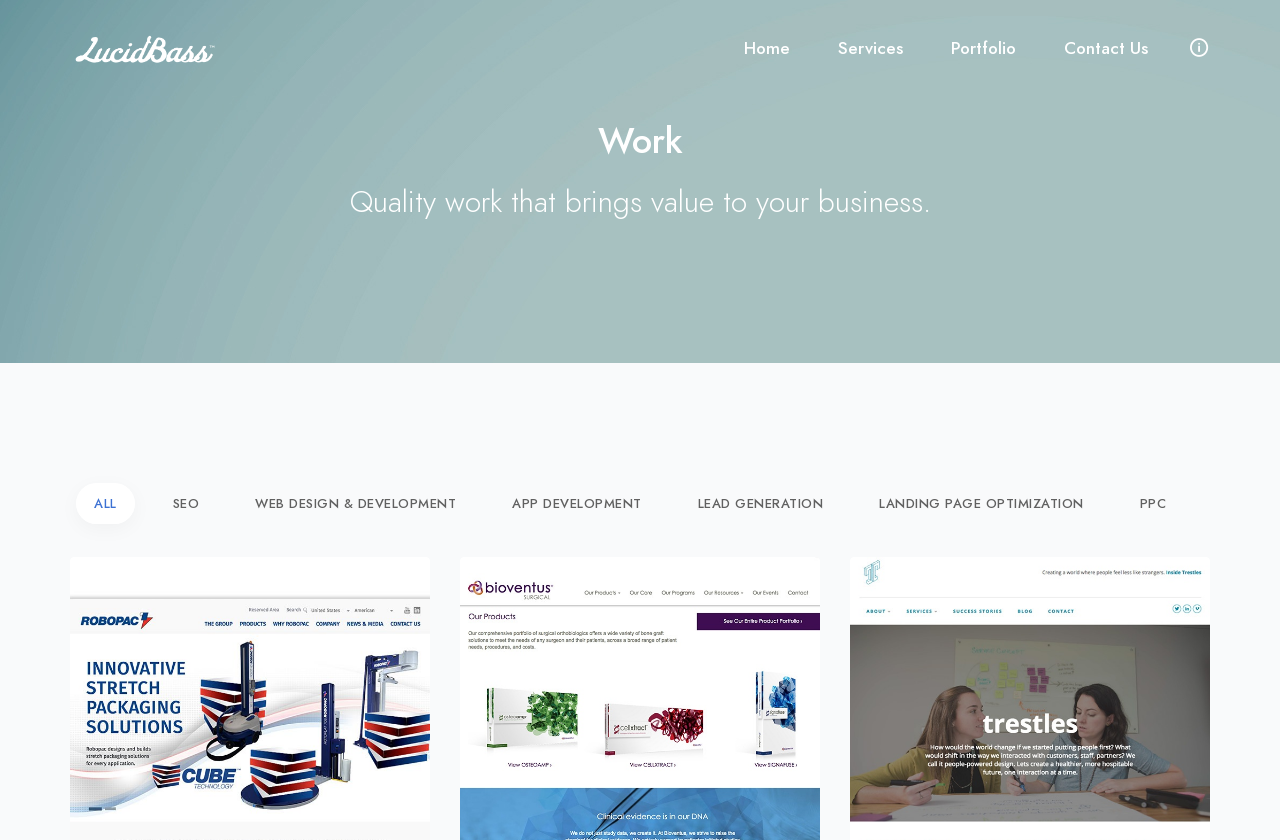Answer the following query with a single word or phrase:
What is the main section of the webpage?

Work